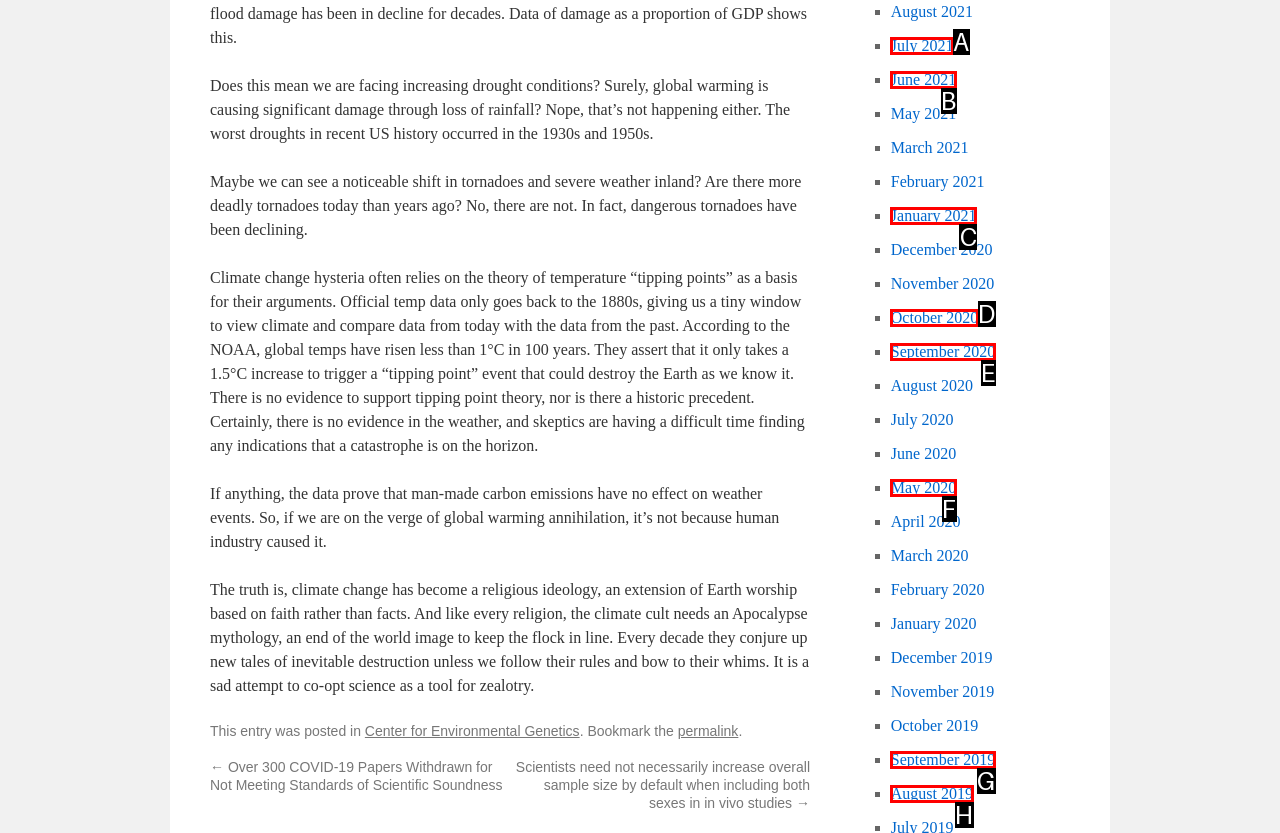Determine which option matches the description: Media Consumption. Answer using the letter of the option.

None